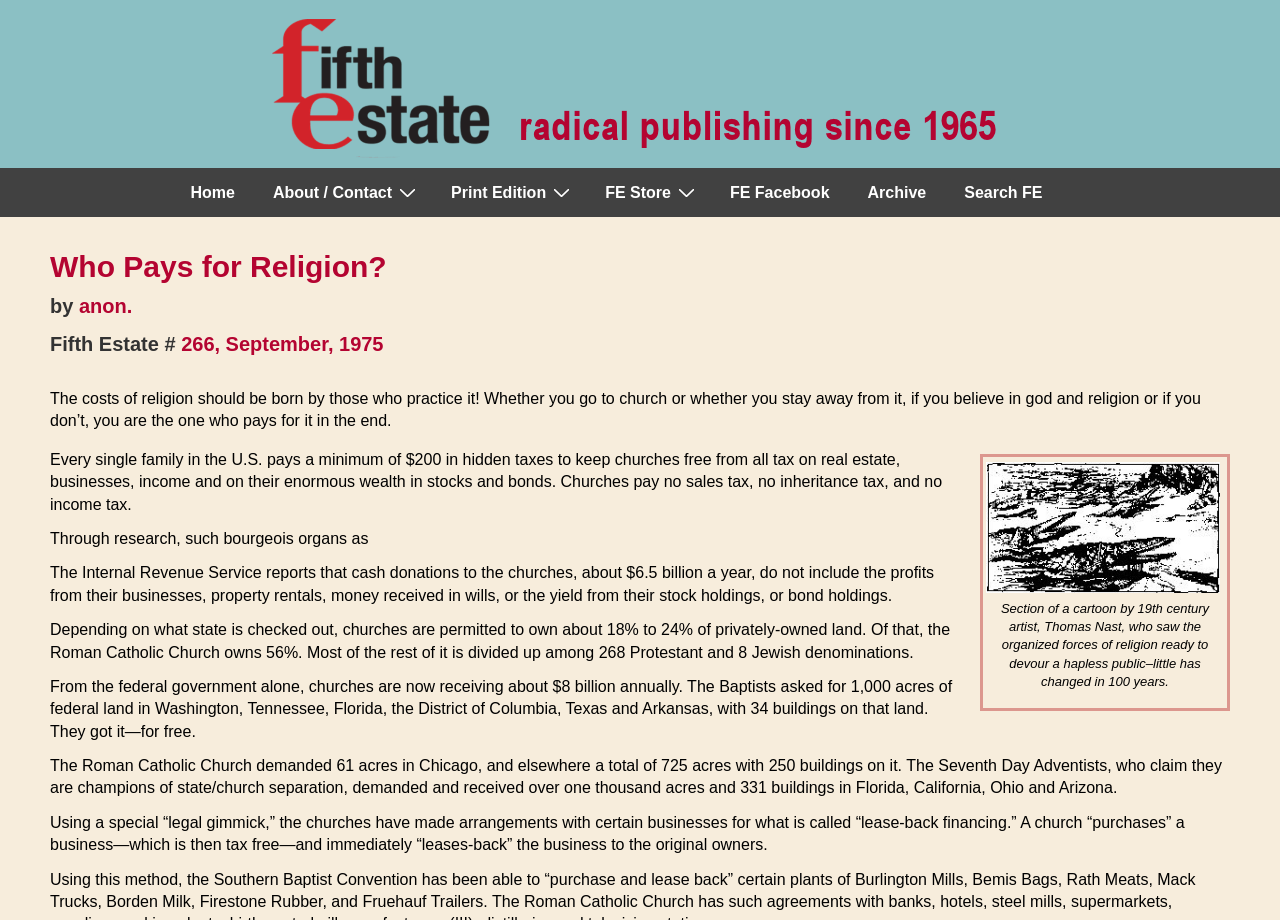What is the name of the magazine?
Based on the image, answer the question with as much detail as possible.

The name of the magazine can be found in the logo at the top of the webpage, which is described as 'Fifth Estate logo, initials red, other letters black. Tagline, Radical publishing since 1965, all red. Entire header against a blue background.'